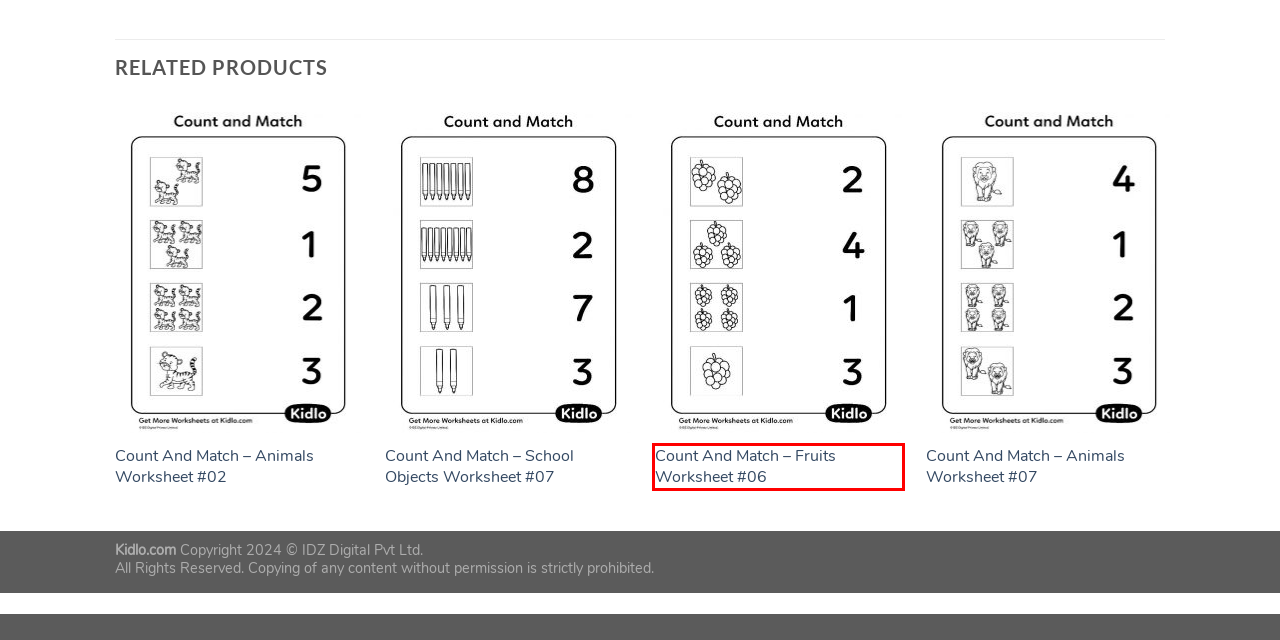Take a look at the provided webpage screenshot featuring a red bounding box around an element. Select the most appropriate webpage description for the page that loads after clicking on the element inside the red bounding box. Here are the candidates:
A. IDZ Digital: Award Winning Kids Apps & Games Studio
B. Count And Match - School Objects Worksheet #07 - Kidlo.com
C. Count And Match - Fruits Worksheet #06 - Kidlo.com
D. Count And Match - Animals Worksheet #02 - Kidlo.com
E. Count And Match - School Objects Worksheet #06 - Kidlo.com
F. Home - Kidlo.com
G. Match The Pairs – Worksheet #10 - Kidlo.com
H. Count And Match - Animals Worksheet #07 - Kidlo.com

C